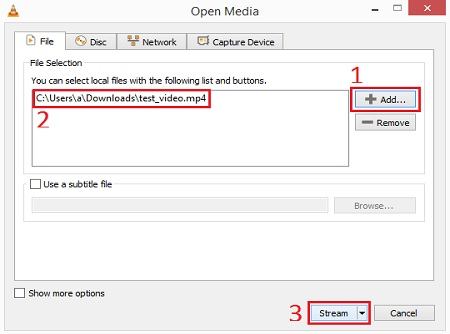What is the purpose of the 'Add...' button?
Based on the image, answer the question with as much detail as possible.

The 'Add...' button is labeled with a '1' and is located at the top of the dialog box, suggesting that it allows users to select additional files for streaming, which is a necessary step in the process of adding files and beginning streaming using VLC.